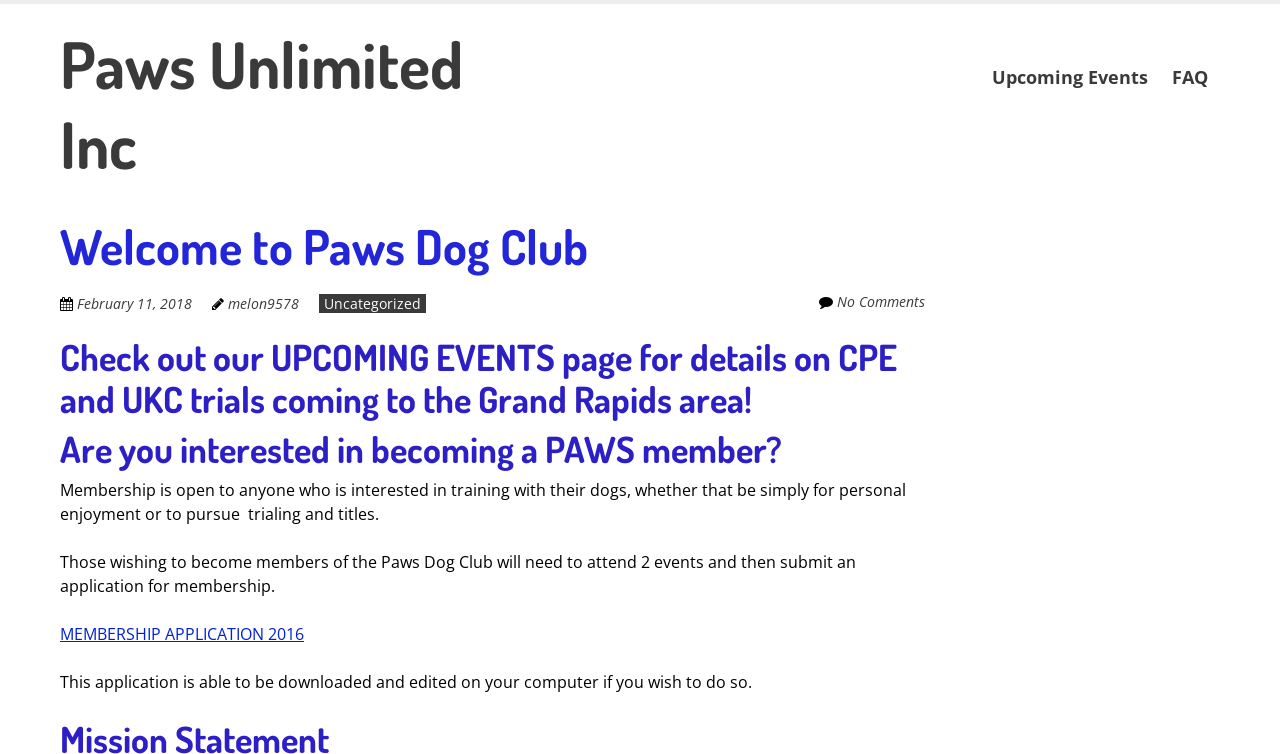Refer to the image and offer a detailed explanation in response to the question: What is required to become a PAWS member?

The requirement to become a PAWS member can be found in the StaticText element 'Those wishing to become members of the Paws Dog Club will need to attend 2 events and then submit an application for membership.' which is a child element of the HeaderAsNonLandmark element.